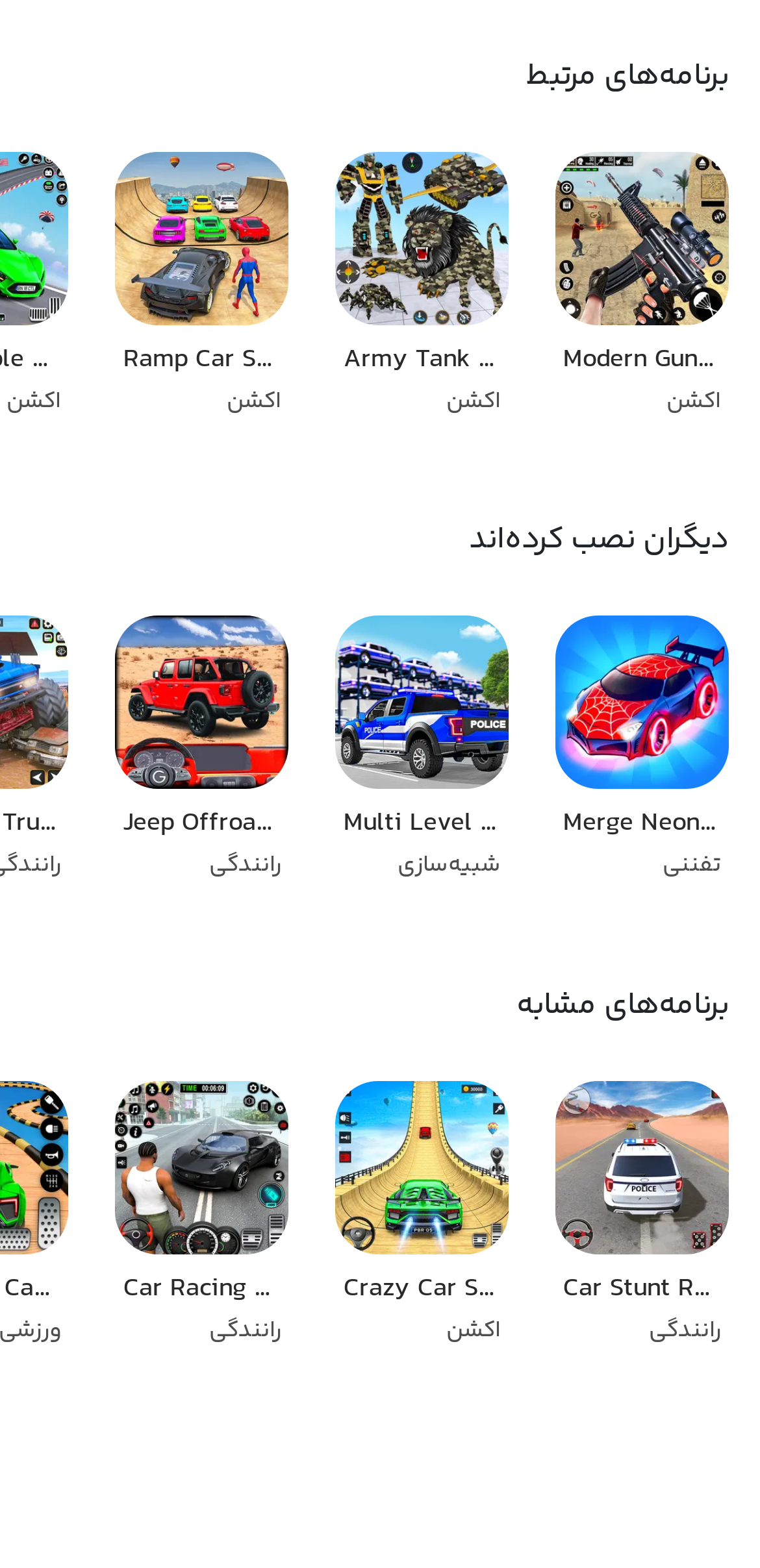Please determine the bounding box coordinates of the element to click in order to execute the following instruction: "Check out Merge Neon Car: Idle Car Merge". The coordinates should be four float numbers between 0 and 1, specified as [left, top, right, bottom].

[0.711, 0.383, 0.979, 0.584]